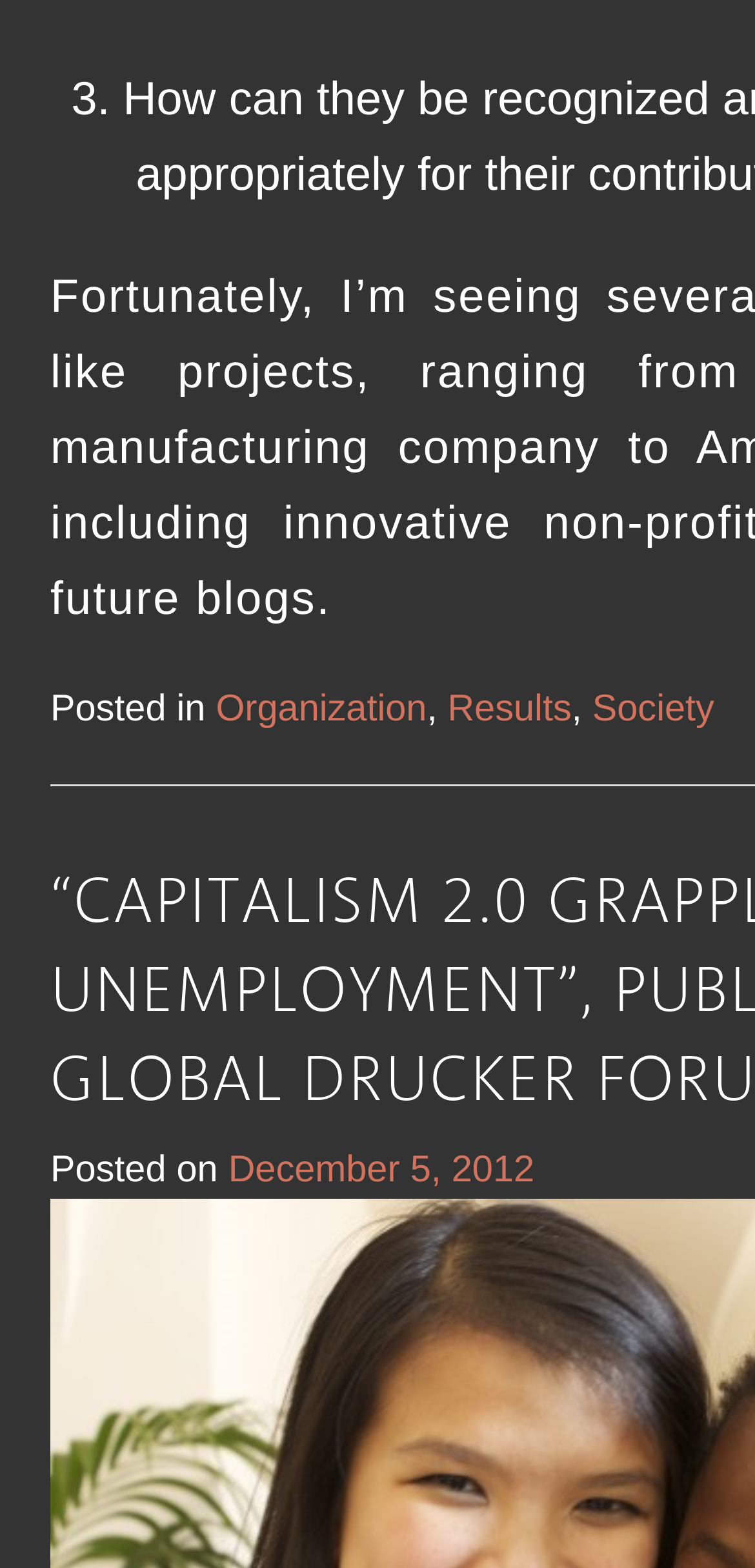Answer with a single word or phrase: 
What is the category of the post?

Organization